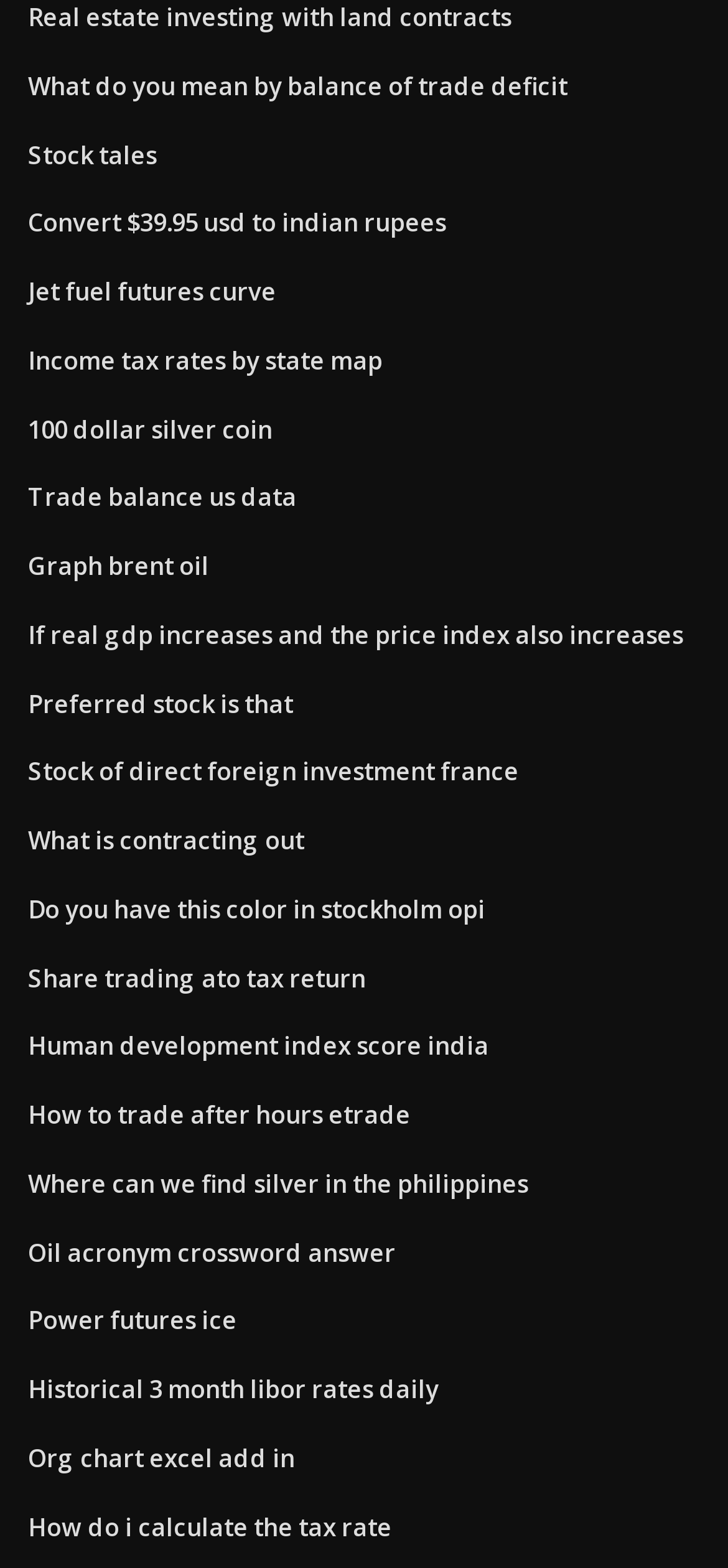Determine the bounding box coordinates of the region that needs to be clicked to achieve the task: "View information on real estate investing with land contracts".

[0.038, 0.0, 0.703, 0.022]